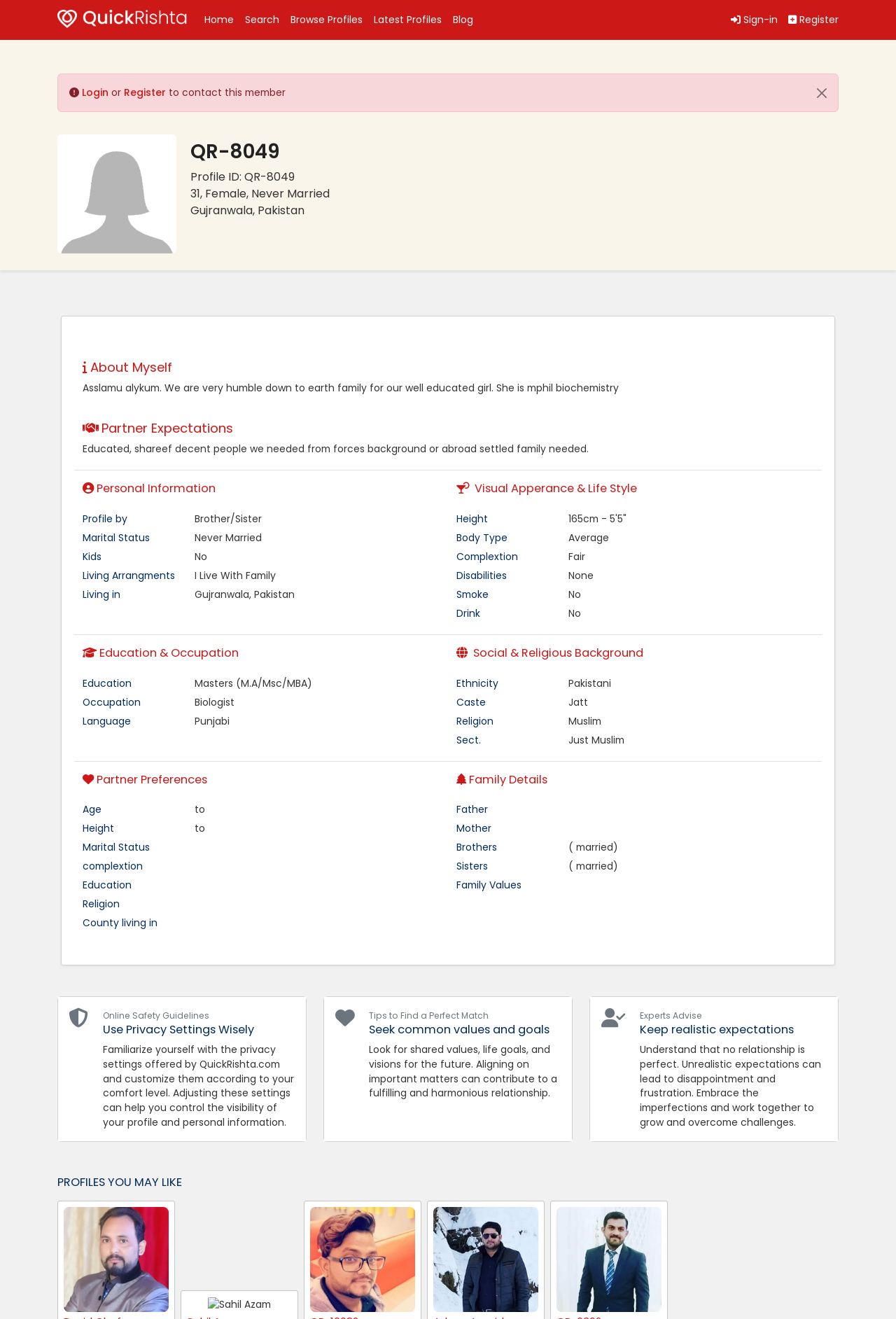Determine the bounding box coordinates of the clickable element to achieve the following action: 'Visit the Office of Early Childhood website'. Provide the coordinates as four float values between 0 and 1, formatted as [left, top, right, bottom].

None